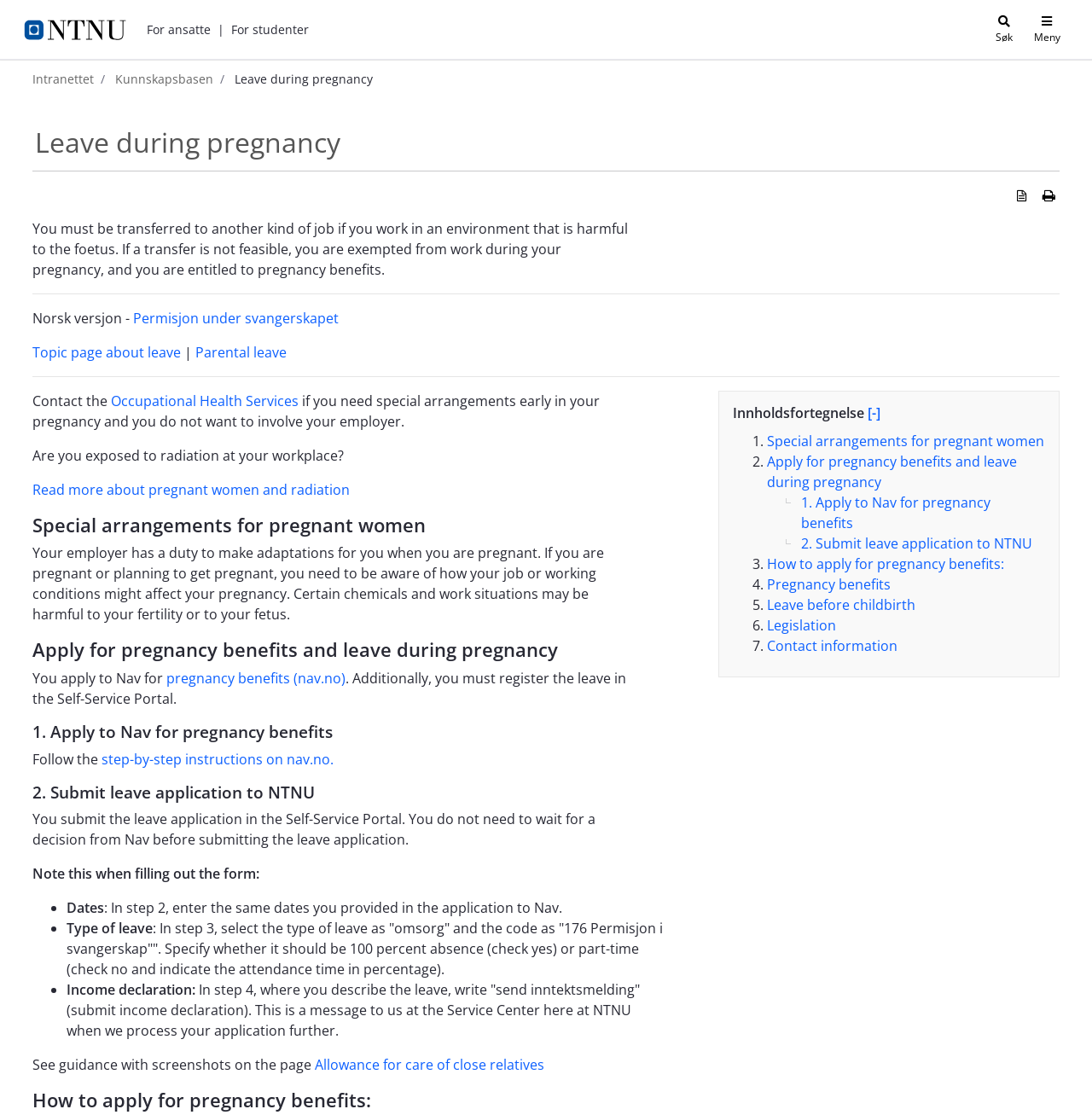What should you do if you work in an environment harmful to the fetus?
Please respond to the question with as much detail as possible.

According to the webpage, if you work in an environment that is harmful to the fetus, you must be transferred to another kind of job. If a transfer is not feasible, you are exempted from work during your pregnancy and are entitled to pregnancy benefits.